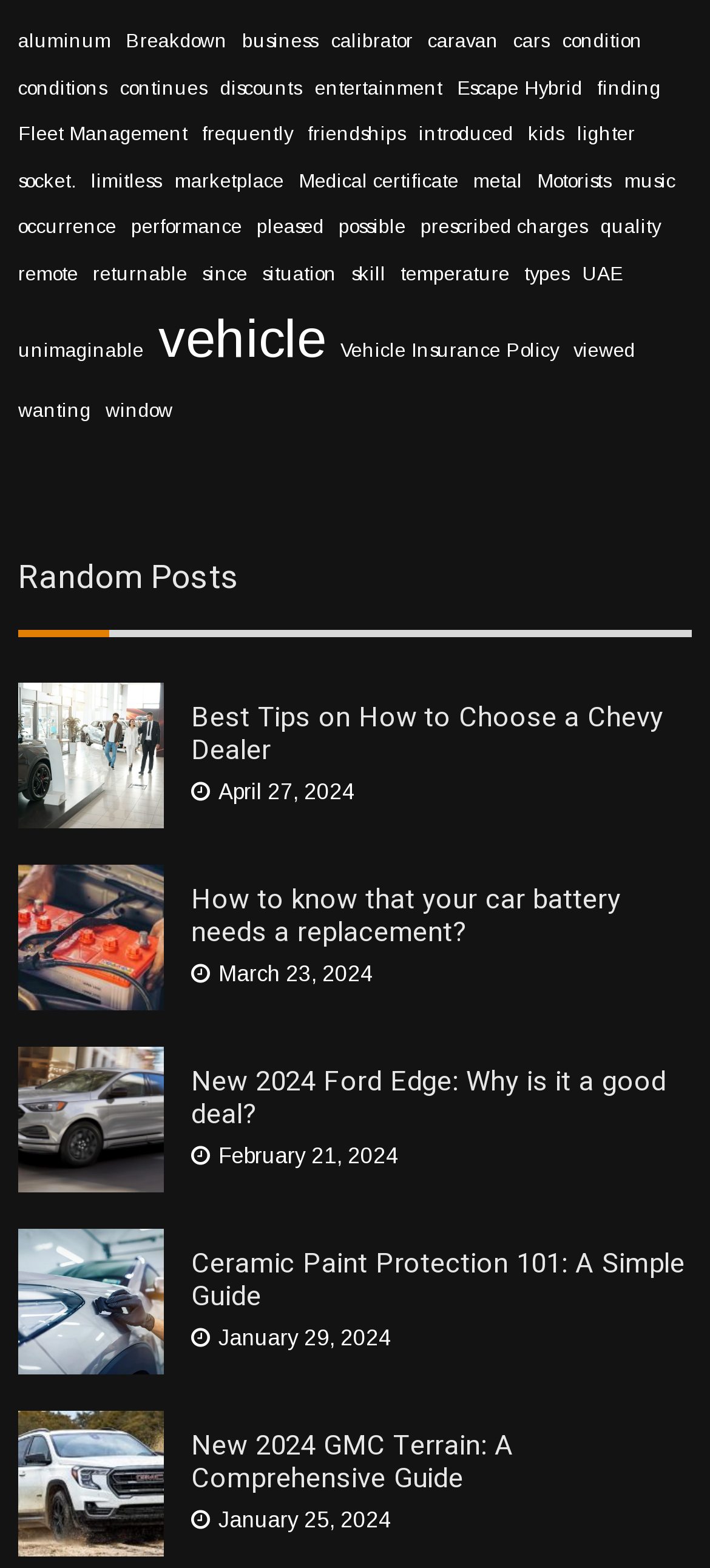Determine the bounding box coordinates of the clickable region to follow the instruction: "Click on 'aluminum'".

[0.026, 0.019, 0.156, 0.033]